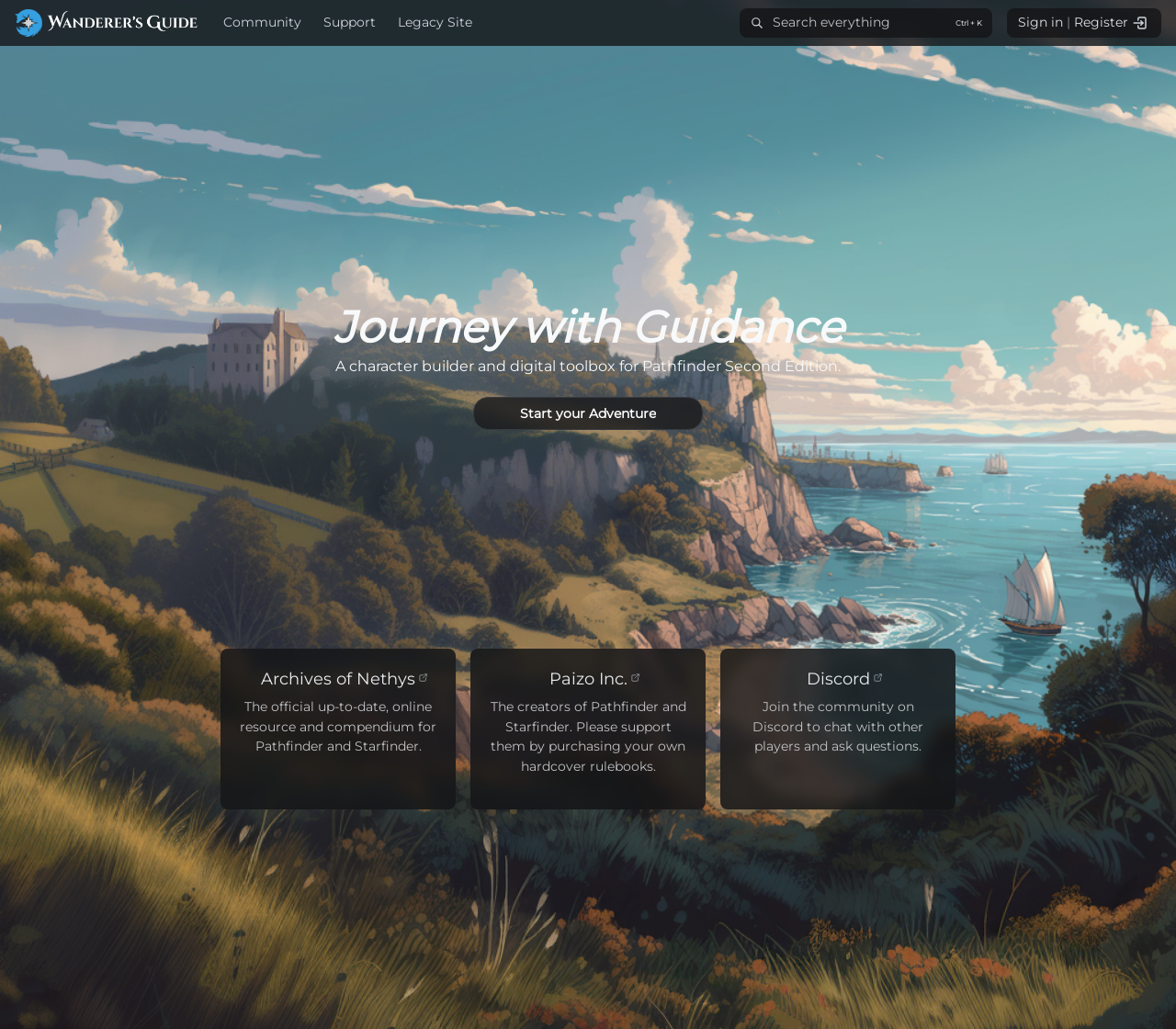What is the name of the online resource and compendium?
Please respond to the question with a detailed and well-explained answer.

The name of the online resource and compendium is obtained from the image and link elements that mention 'Archives of Nethys'. This is likely an official online resource and compendium for the Pathfinder and Starfinder games.